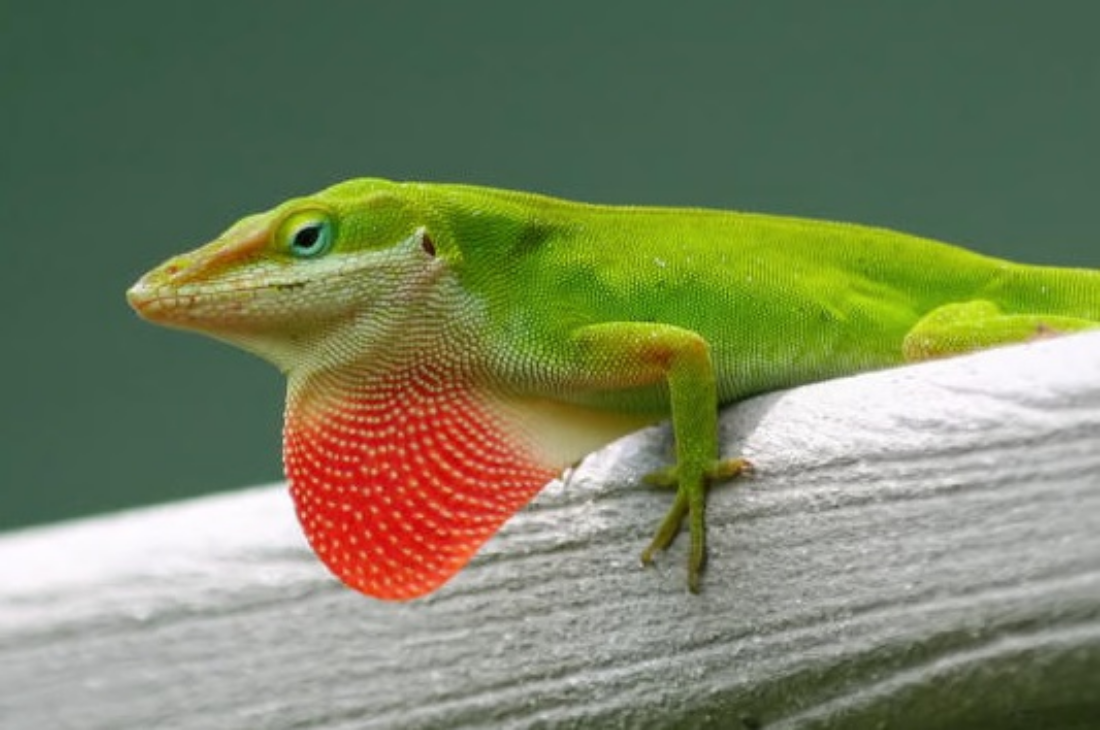Answer the question using only a single word or phrase: 
What is the lizard perched on?

A white wooden surface